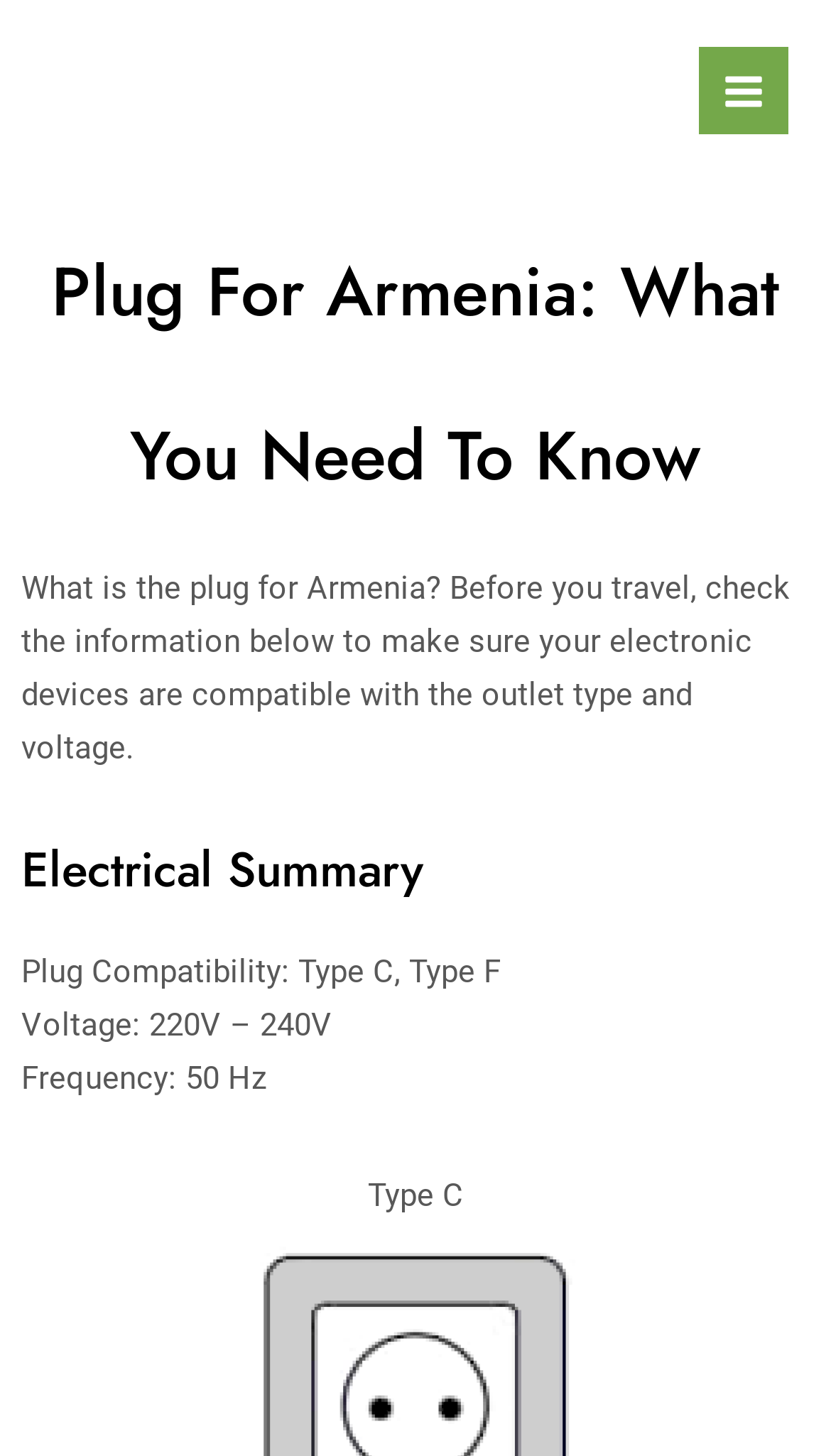What type of plug is used in Armenia?
Examine the image and give a concise answer in one word or a short phrase.

Type C, Type F